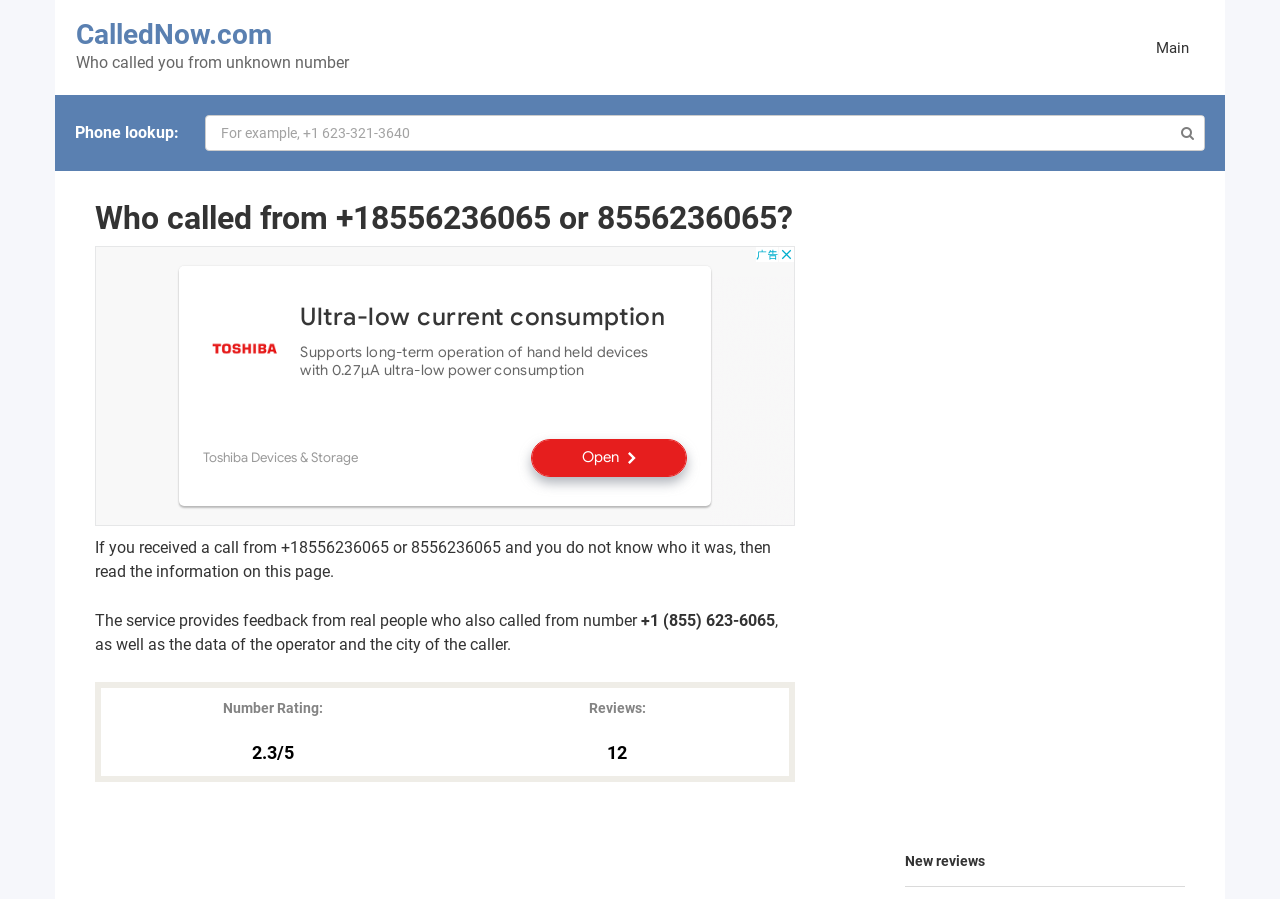Using the information from the screenshot, answer the following question thoroughly:
What is the phone number being looked up?

The phone number being looked up is the one mentioned in the heading 'Who called from +18556236065 or 8556236065?' and also displayed as '+1 (855) 623-6065' in the text.